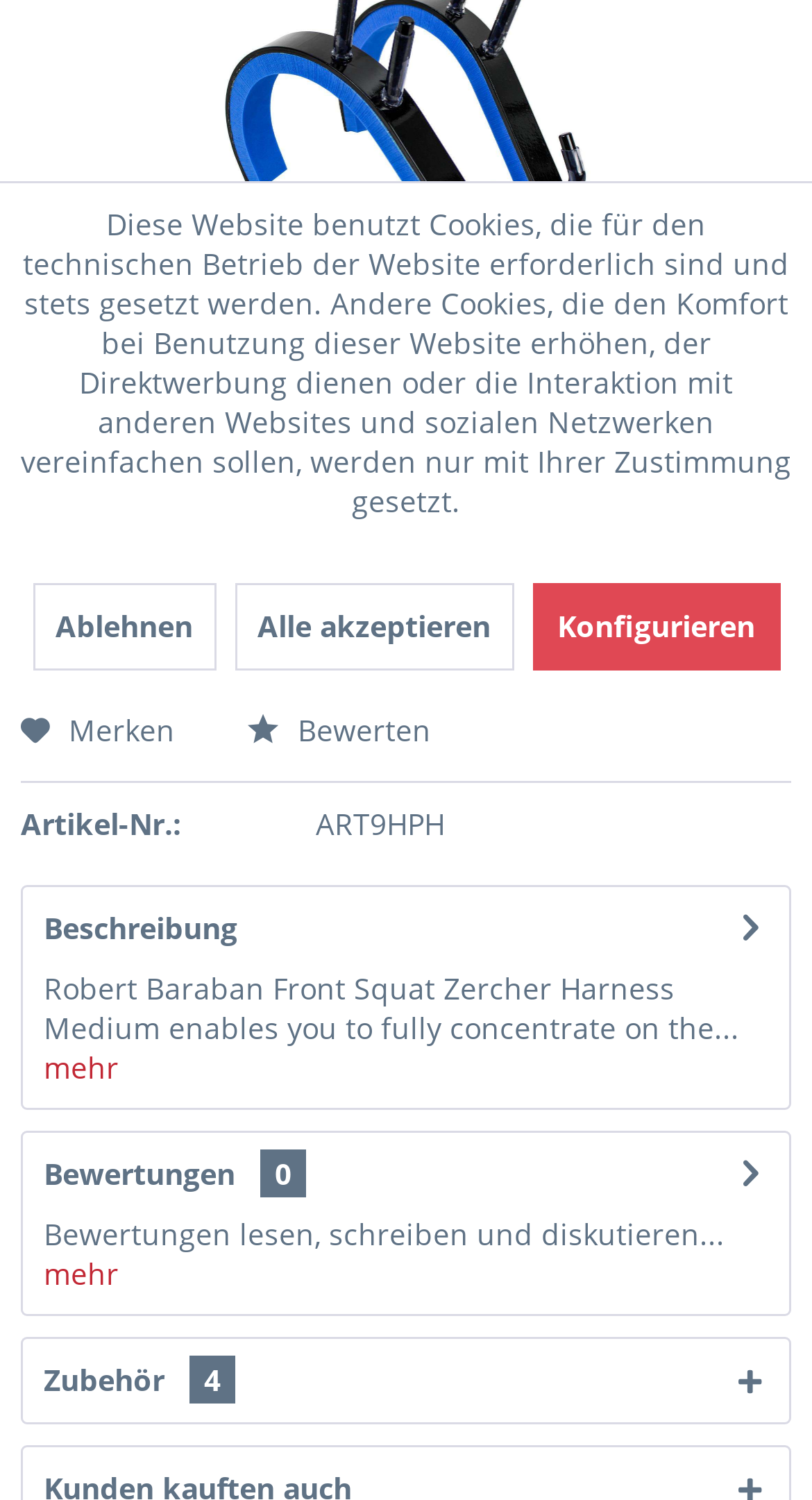From the element description: "zzgl. Versandkosten", extract the bounding box coordinates of the UI element. The coordinates should be expressed as four float numbers between 0 and 1, in the order [left, top, right, bottom].

[0.185, 0.319, 0.469, 0.343]